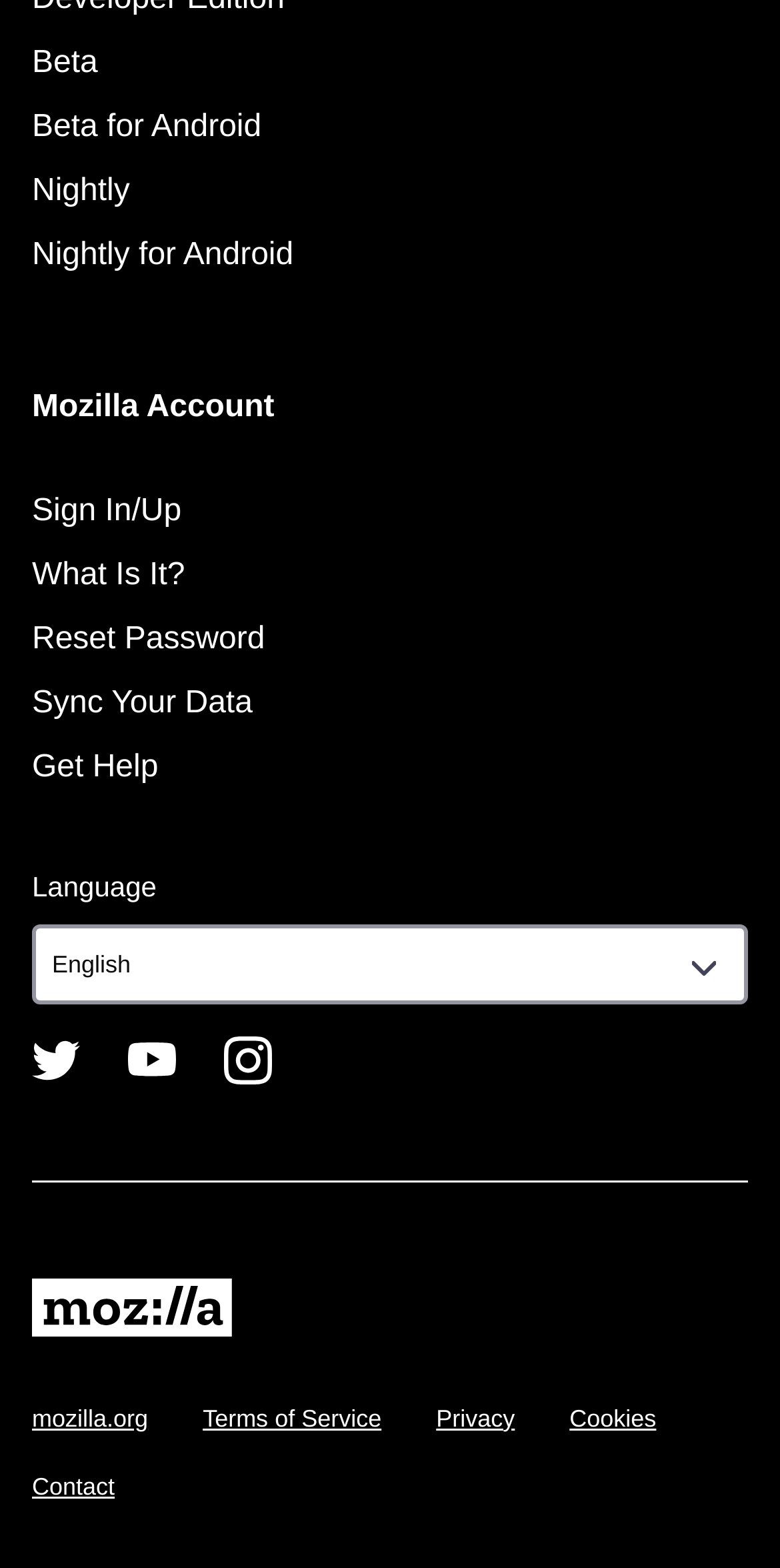What is the last link on the webpage?
Based on the visual details in the image, please answer the question thoroughly.

By analyzing the bounding box coordinates, I determined that the link 'Contact' has the largest y1 value, which indicates it is located at the bottom of the webpage.